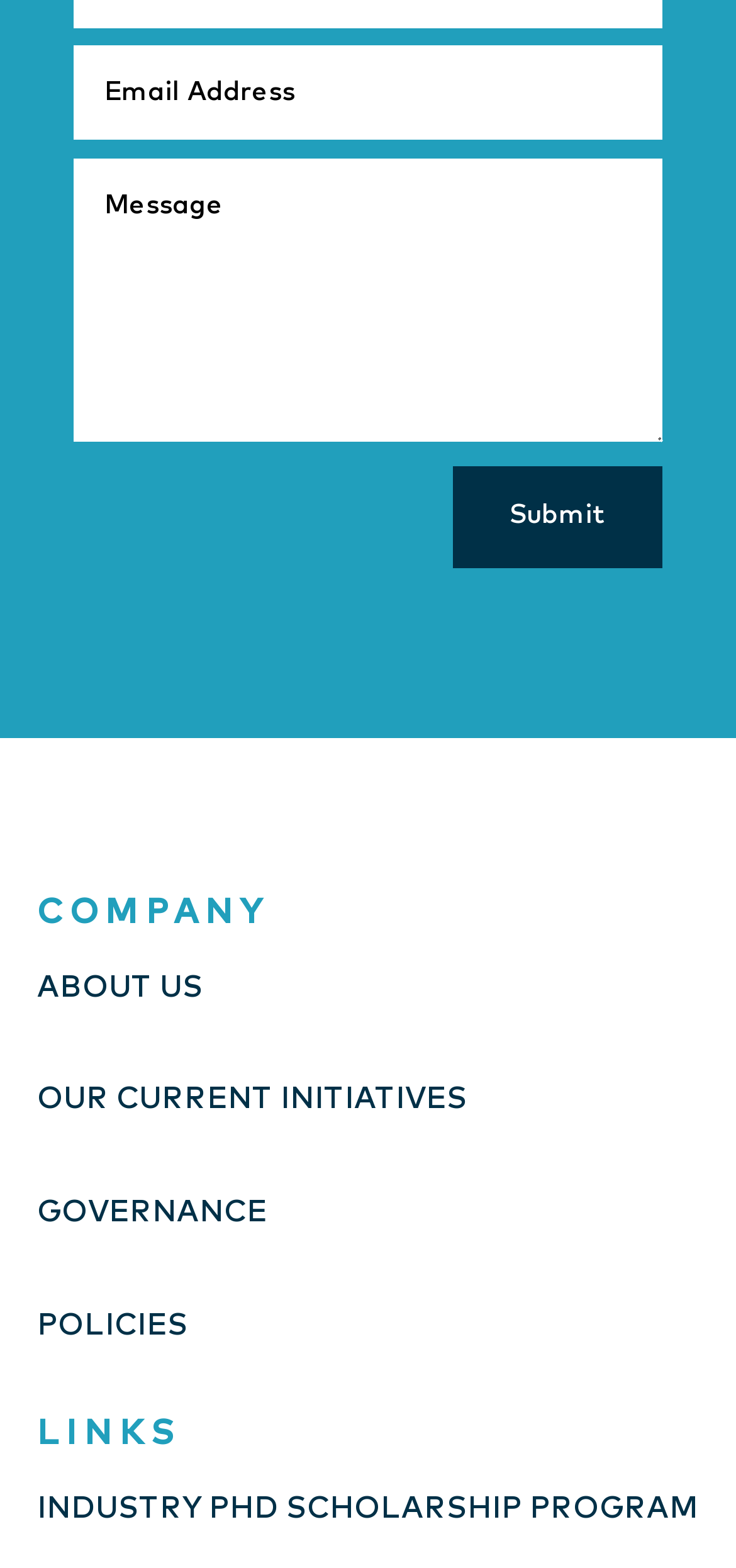What is the text on the button?
Using the visual information from the image, give a one-word or short-phrase answer.

Submit 5